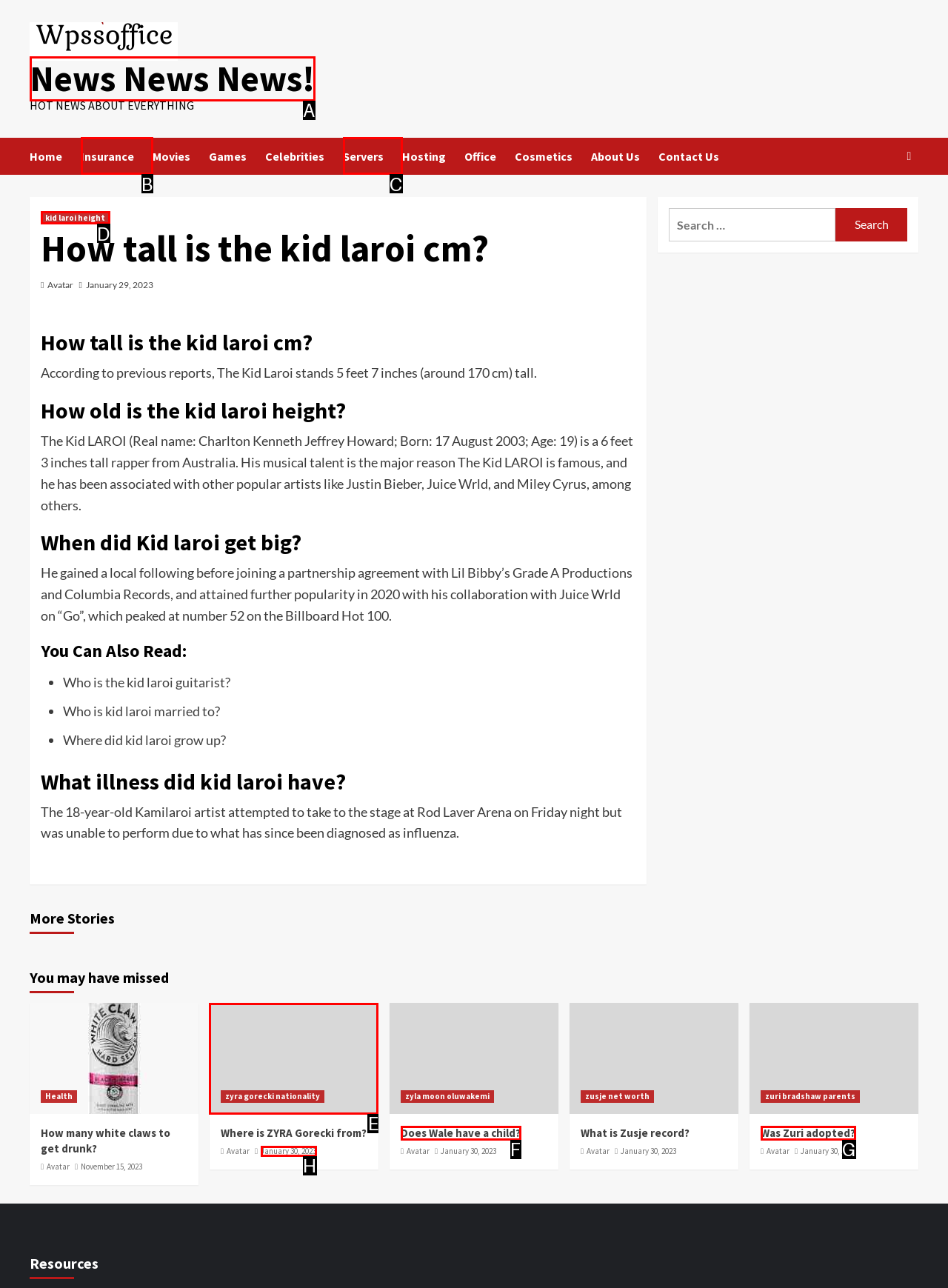Select the proper HTML element to perform the given task: Check out the article about ZYRA Gorecki Answer with the corresponding letter from the provided choices.

E